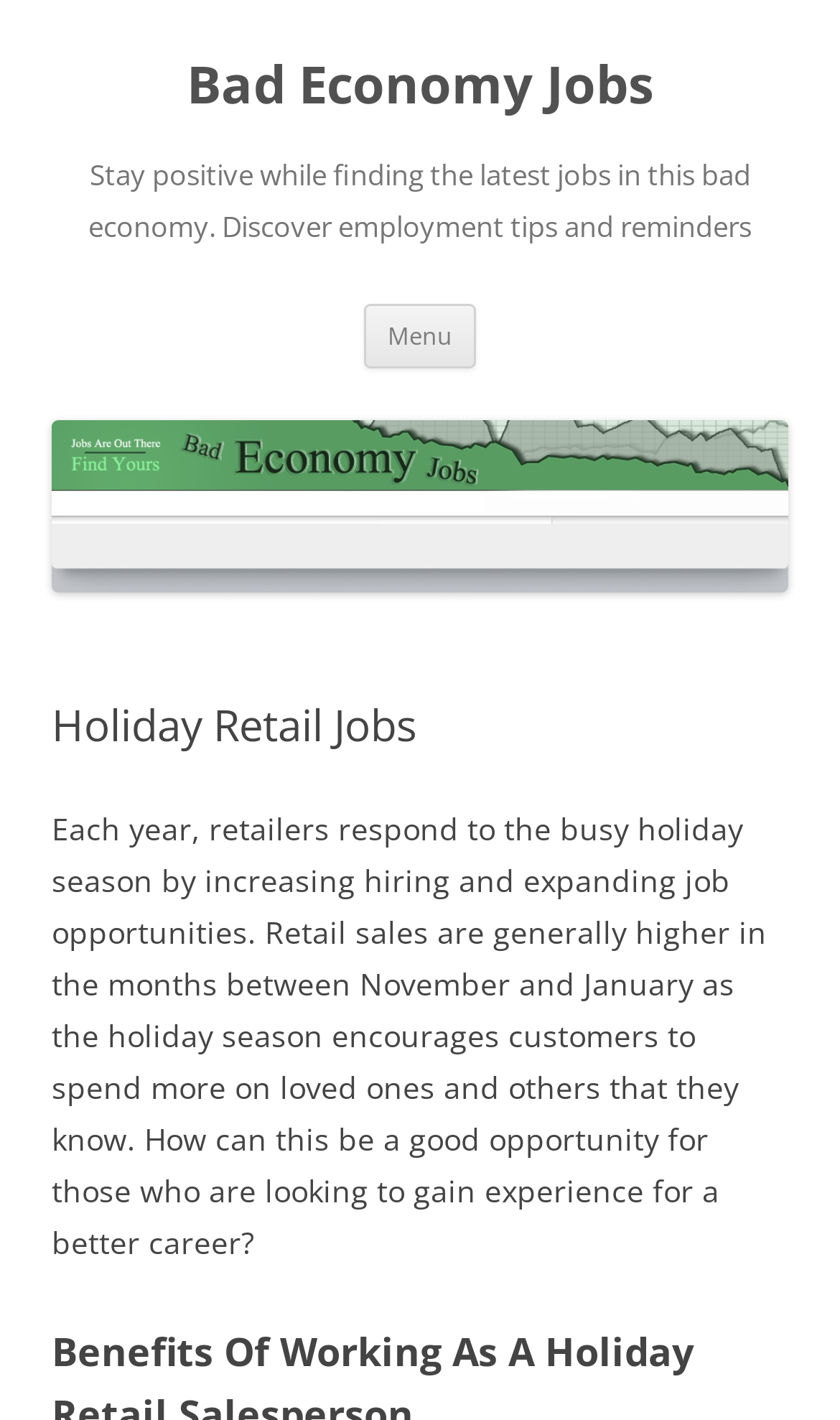What is the purpose of the 'Menu' button?
From the screenshot, provide a brief answer in one word or phrase.

To navigate